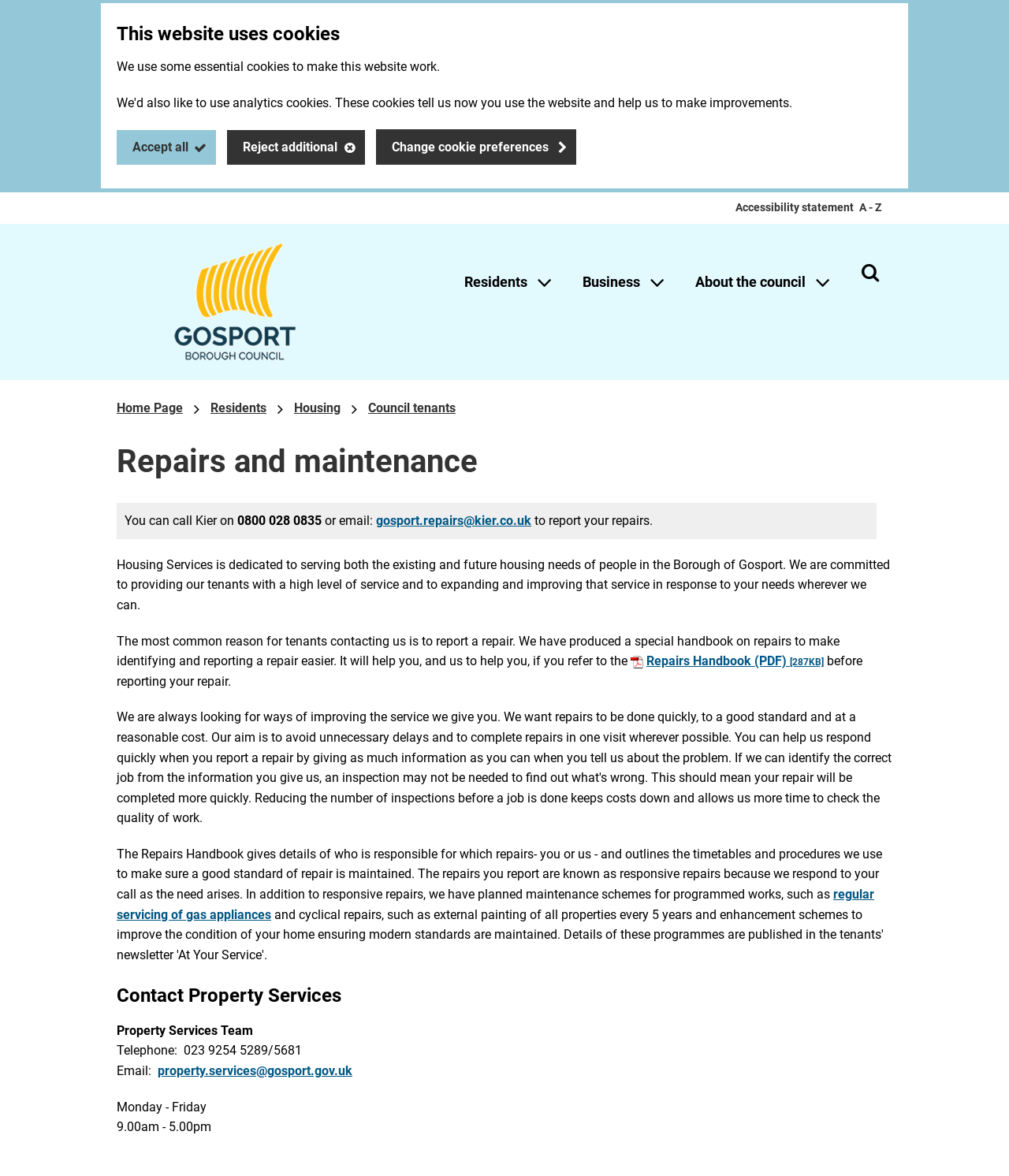Please identify the bounding box coordinates of the area that needs to be clicked to fulfill the following instruction: "Email Property Services."

[0.156, 0.904, 0.349, 0.917]